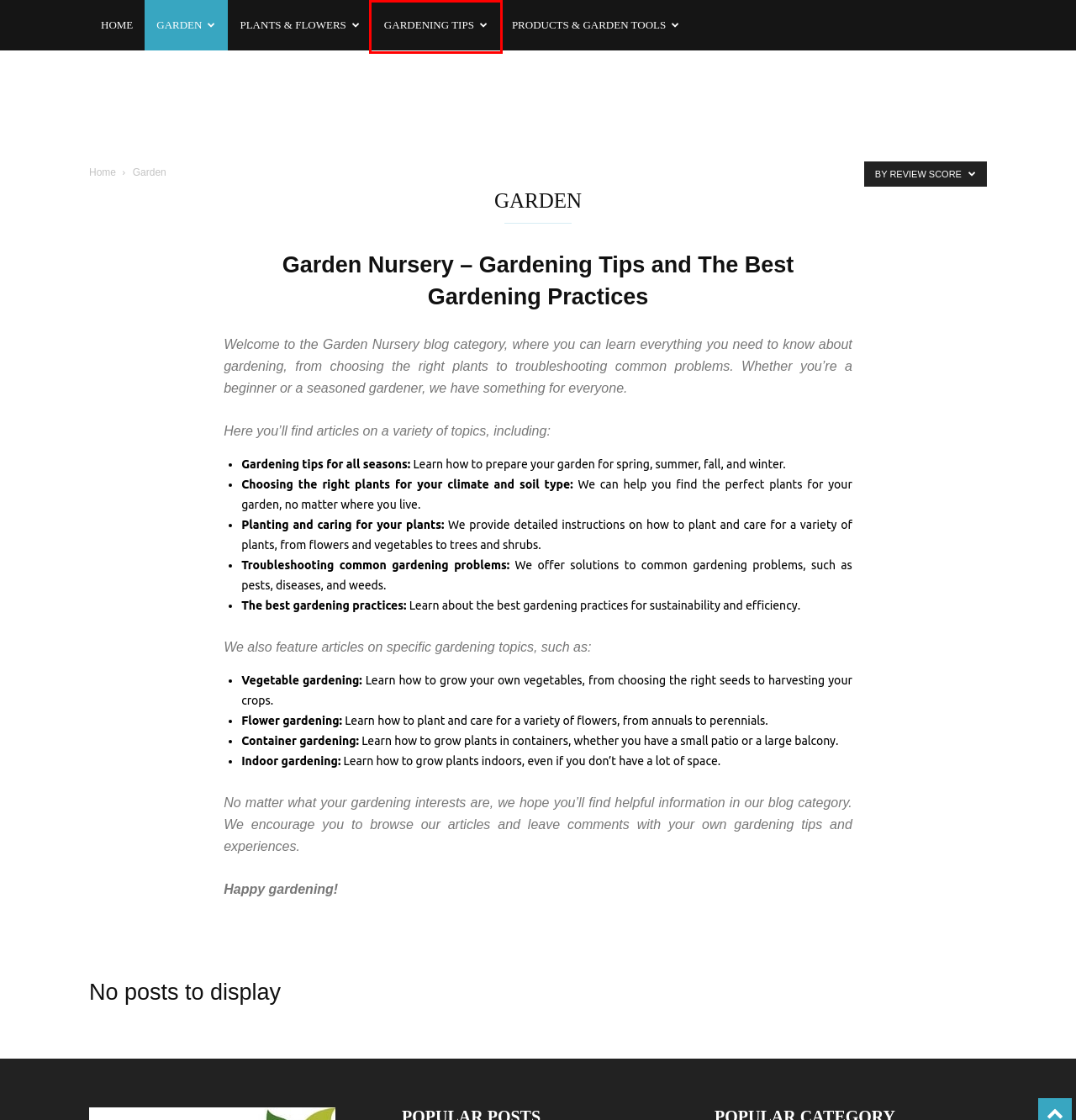Examine the screenshot of the webpage, which has a red bounding box around a UI element. Select the webpage description that best fits the new webpage after the element inside the red bounding box is clicked. Here are the choices:
A. GARDENS NURSERY | Gardening Tips, Landscaping, Lawncare
B. Products & Garden Tools | Gardening Tools, Equipments
C. Mushrooms | Growing Mushrooms, Mushroom Types
D. 50 State Flowers, State Tree, State Birds, And 50 State Nicknames USA
E. Lawn Mower Reviews Archives | GARDENS NURSERY 1
F. Flowers | Growing, Planting, Caring For Flowers
G. Plants & Flowers | Garden Flowers, Flowering Plants
H. Gardening Tips | Garden Ideas, Fertilization, Pest Control

H